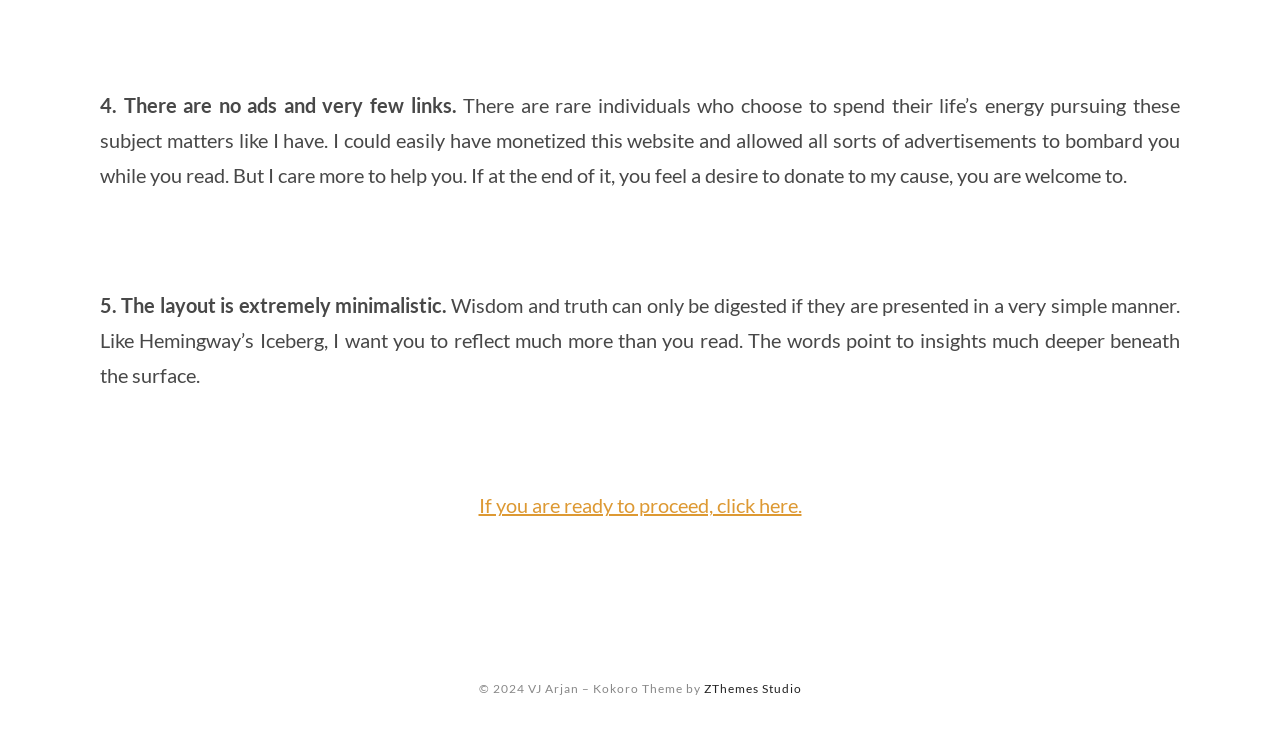Provide the bounding box coordinates, formatted as (top-left x, top-left y, bottom-right x, bottom-right y), with all values being floating point numbers between 0 and 1. Identify the bounding box of the UI element that matches the description: ZThemes Studio

[0.55, 0.903, 0.626, 0.923]